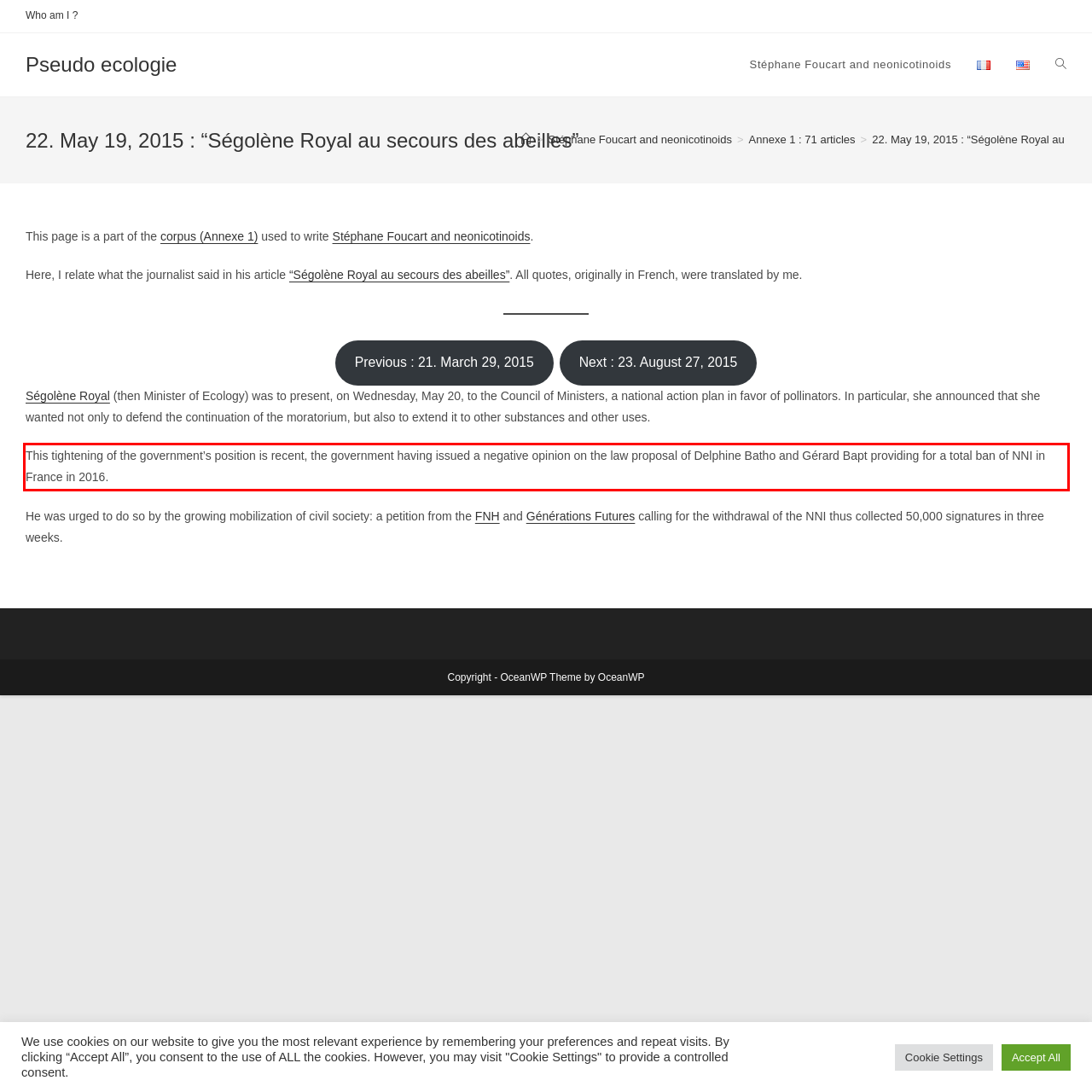Review the webpage screenshot provided, and perform OCR to extract the text from the red bounding box.

This tightening of the government’s position is recent, the government having issued a negative opinion on the law proposal of Delphine Batho and Gérard Bapt providing for a total ban of NNI in France in 2016.